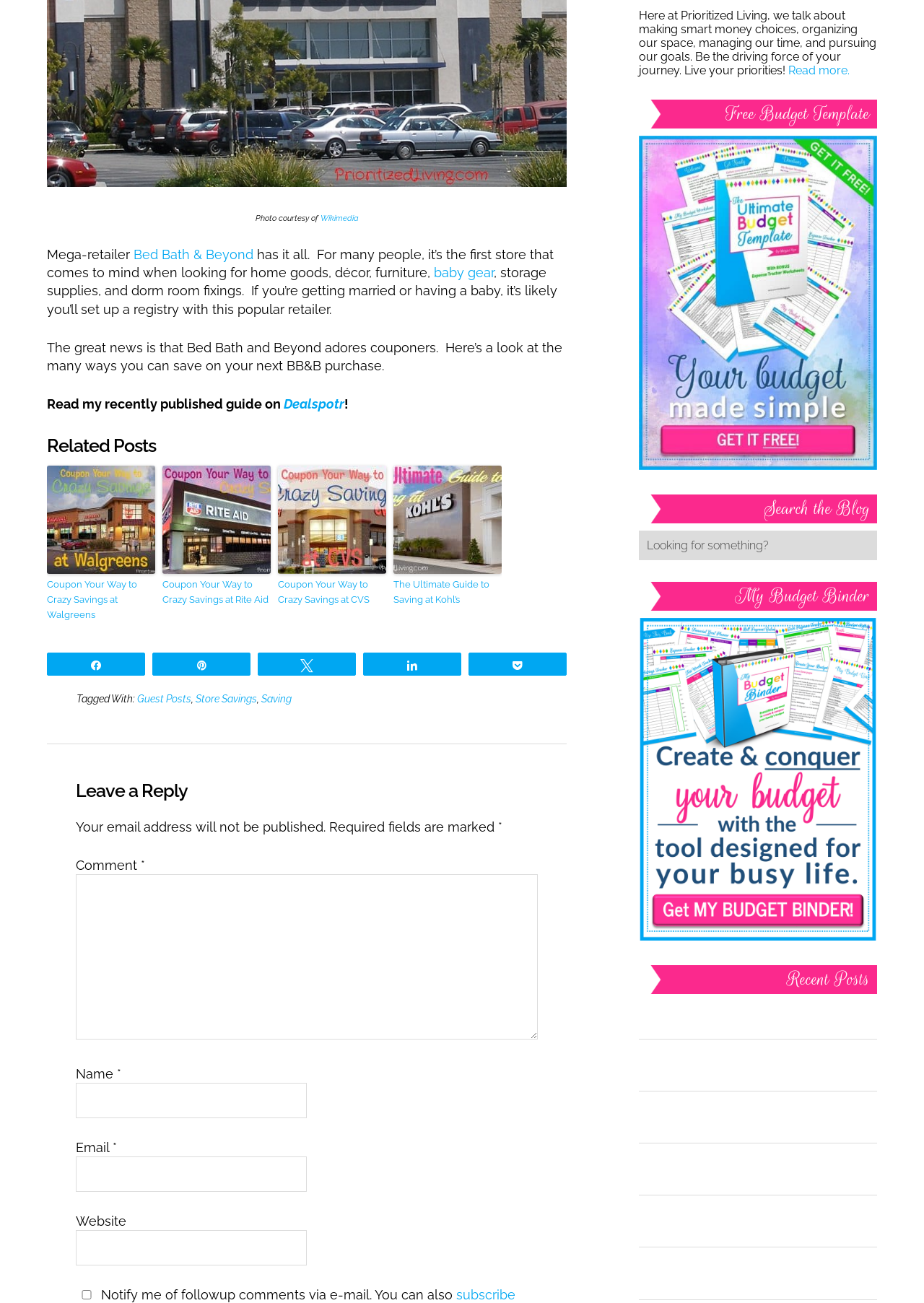Identify the bounding box for the described UI element. Provide the coordinates in (top-left x, top-left y, bottom-right x, bottom-right y) format with values ranging from 0 to 1: Store Savings

[0.212, 0.532, 0.278, 0.541]